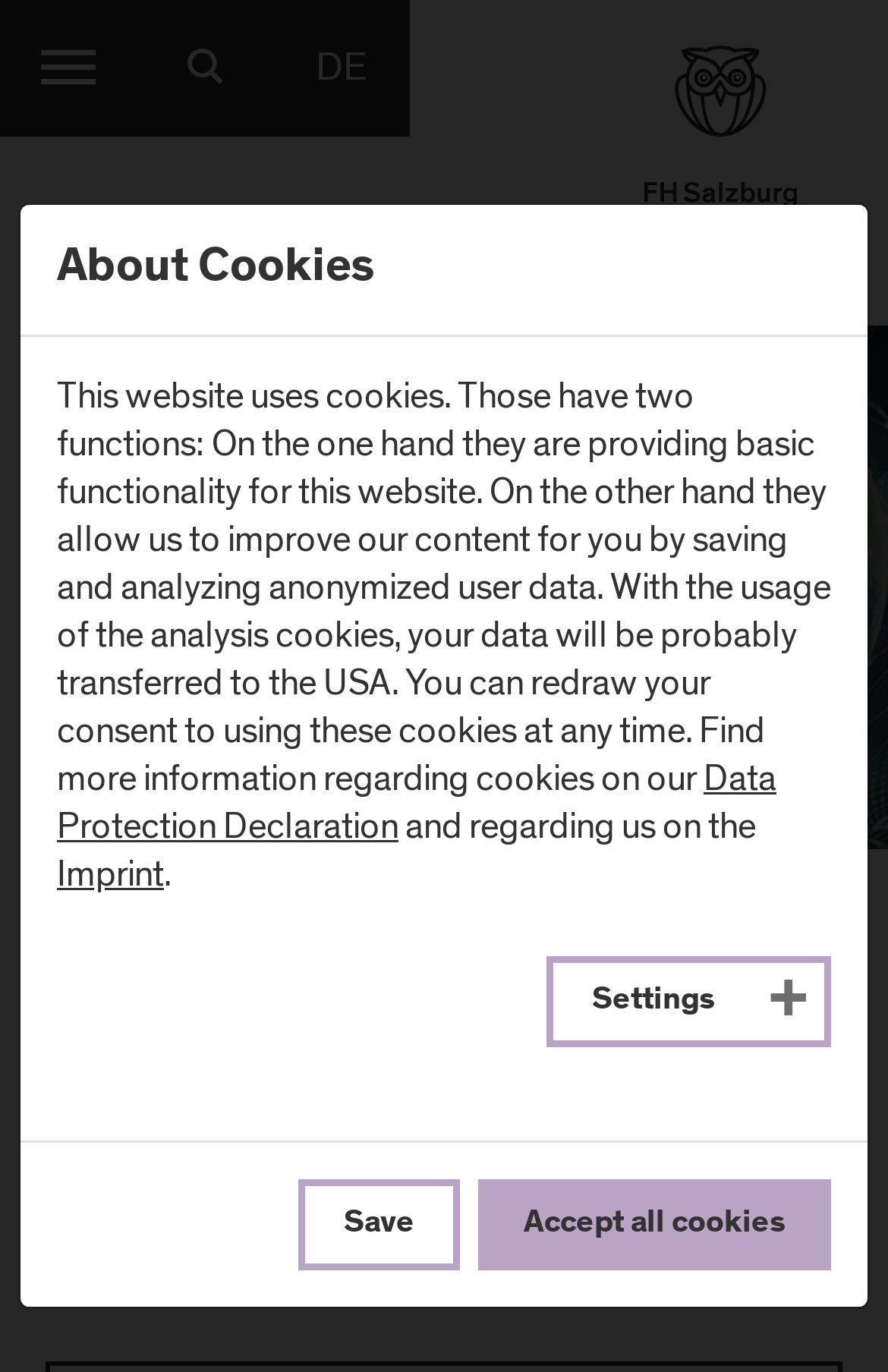Explain in detail what you observe on this webpage.

The webpage is about the Master's programme "AI for Sustainable Technologies" at Salzburg University of Applied Sciences. At the top left, there is a menu toggle link, followed by a search link, and a language selection link with an abbreviation for "German". On the top right, there is a link to the FH Salzburg Home page, accompanied by an image.

Below the top navigation, the main content area begins with a heading that reads "AI for Sustainable Technologies (Master)". This is followed by a paragraph of text that announces the start of the programme in fall 2024/25.

On the bottom left, there is a section about cookies, which includes a heading "About Cookies", a paragraph of text explaining the use of cookies, and links to the "Data Protection Declaration" and "Imprint". There are also three buttons: "Settings +" which is not expanded, "Save", and "Accept all cookies".

Overall, the webpage provides information about the Master's programme, with a focus on artificial intelligence and sustainable technology development, and includes functional elements for navigation, language selection, and cookie management.